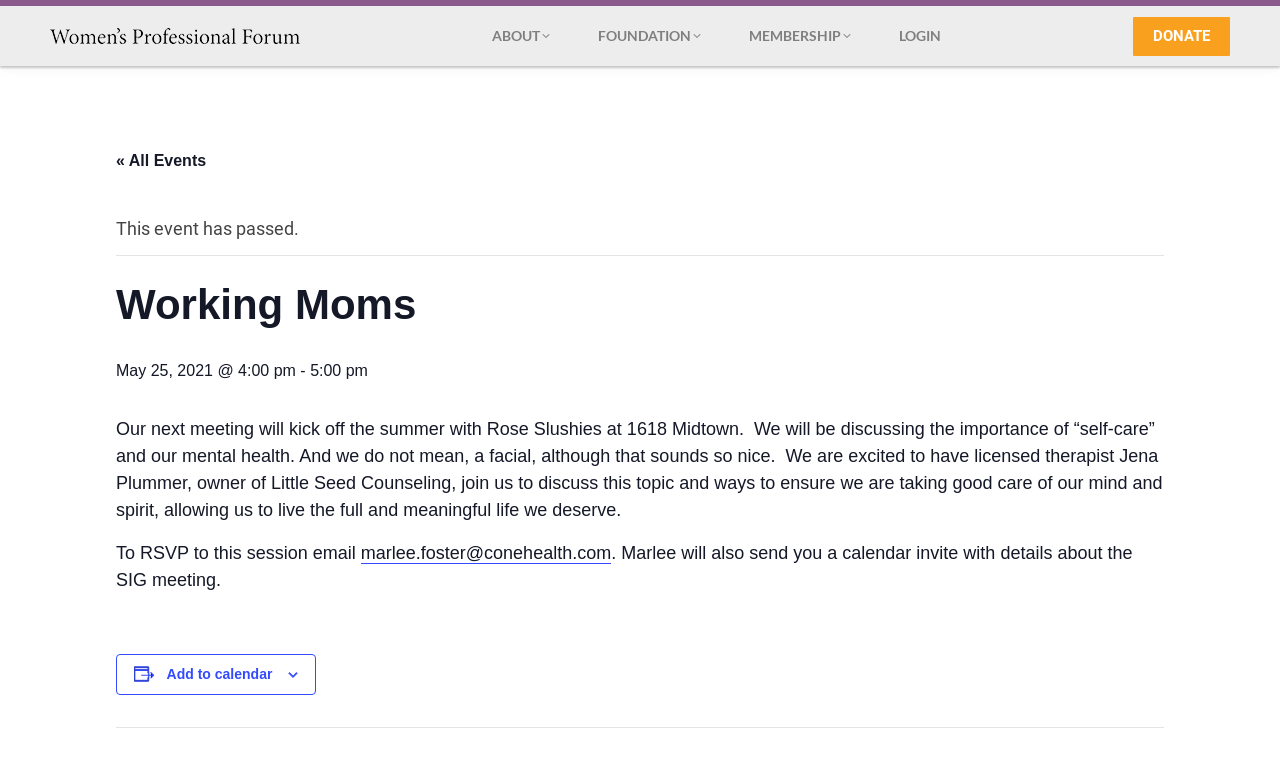Refer to the image and provide an in-depth answer to the question: 
What is the date and time of the next meeting?

I found this information in the heading of the event, which mentions the date and time of the meeting.